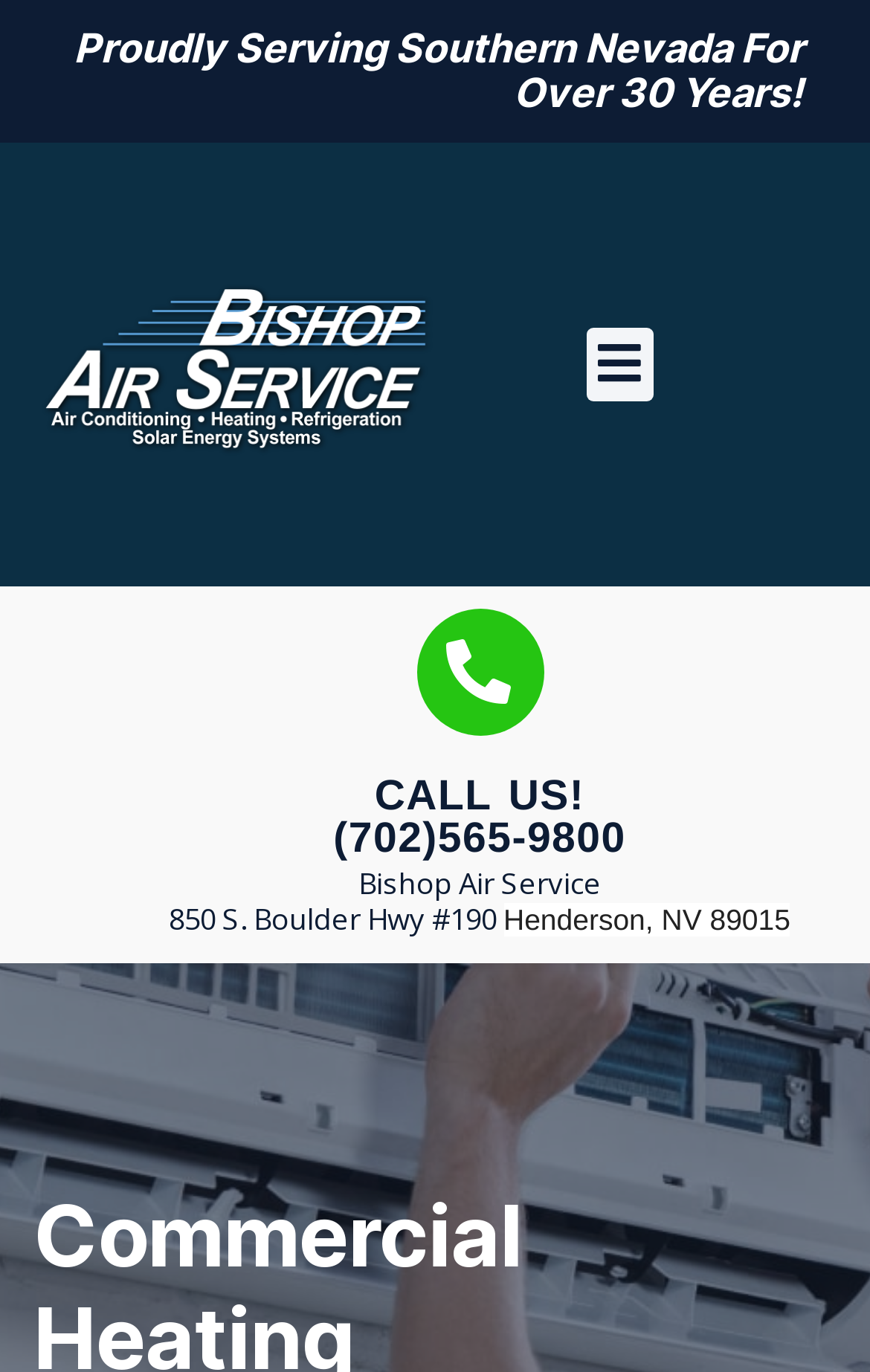Determine the bounding box coordinates for the UI element matching this description: "alt="Bishop-Air" title="Bishop-Air"".

[0.041, 0.12, 0.5, 0.41]